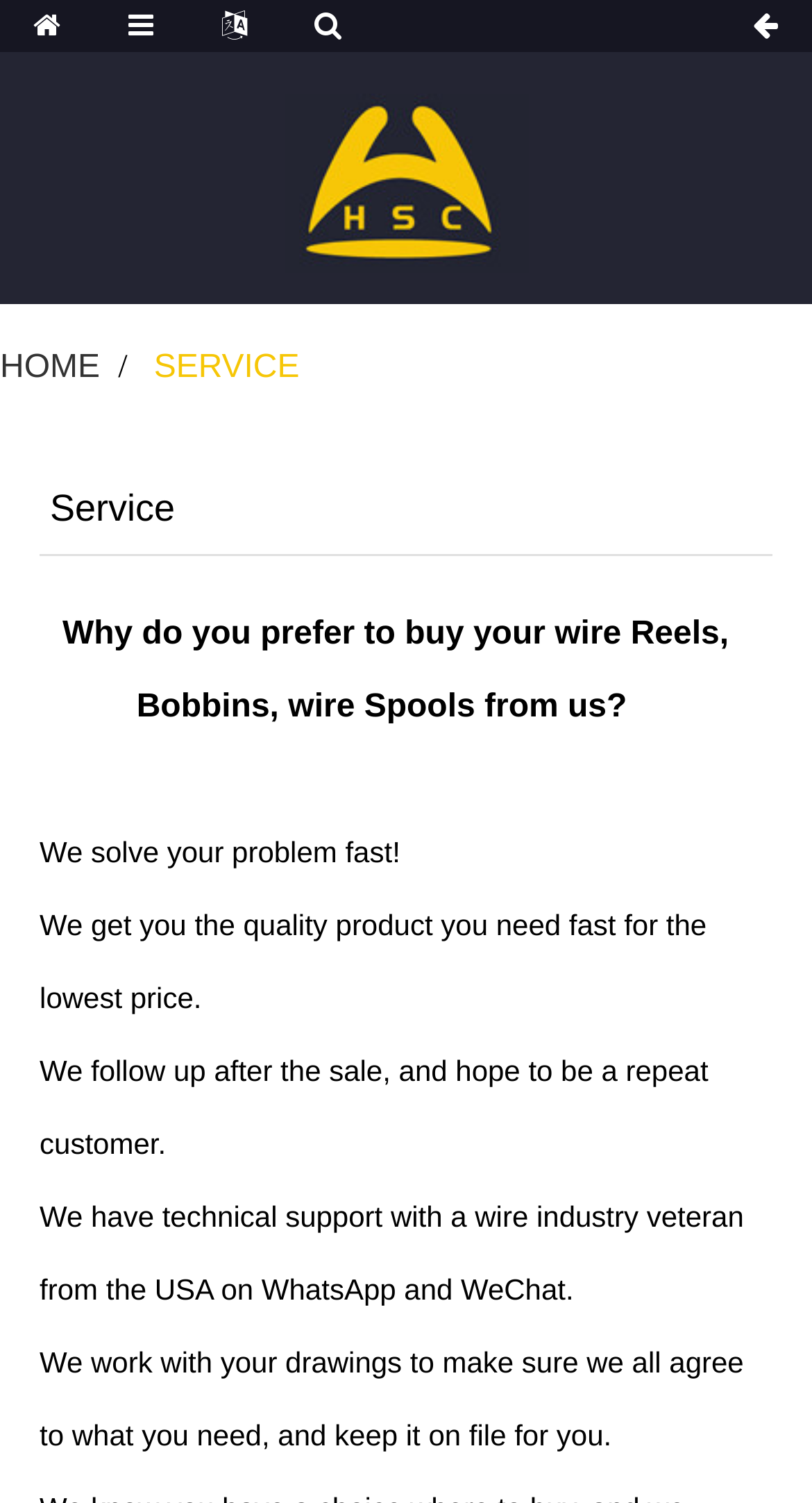What is the company name in the logo?
From the screenshot, supply a one-word or short-phrase answer.

Changzhou Longdu Electrical Co.,Ltd.